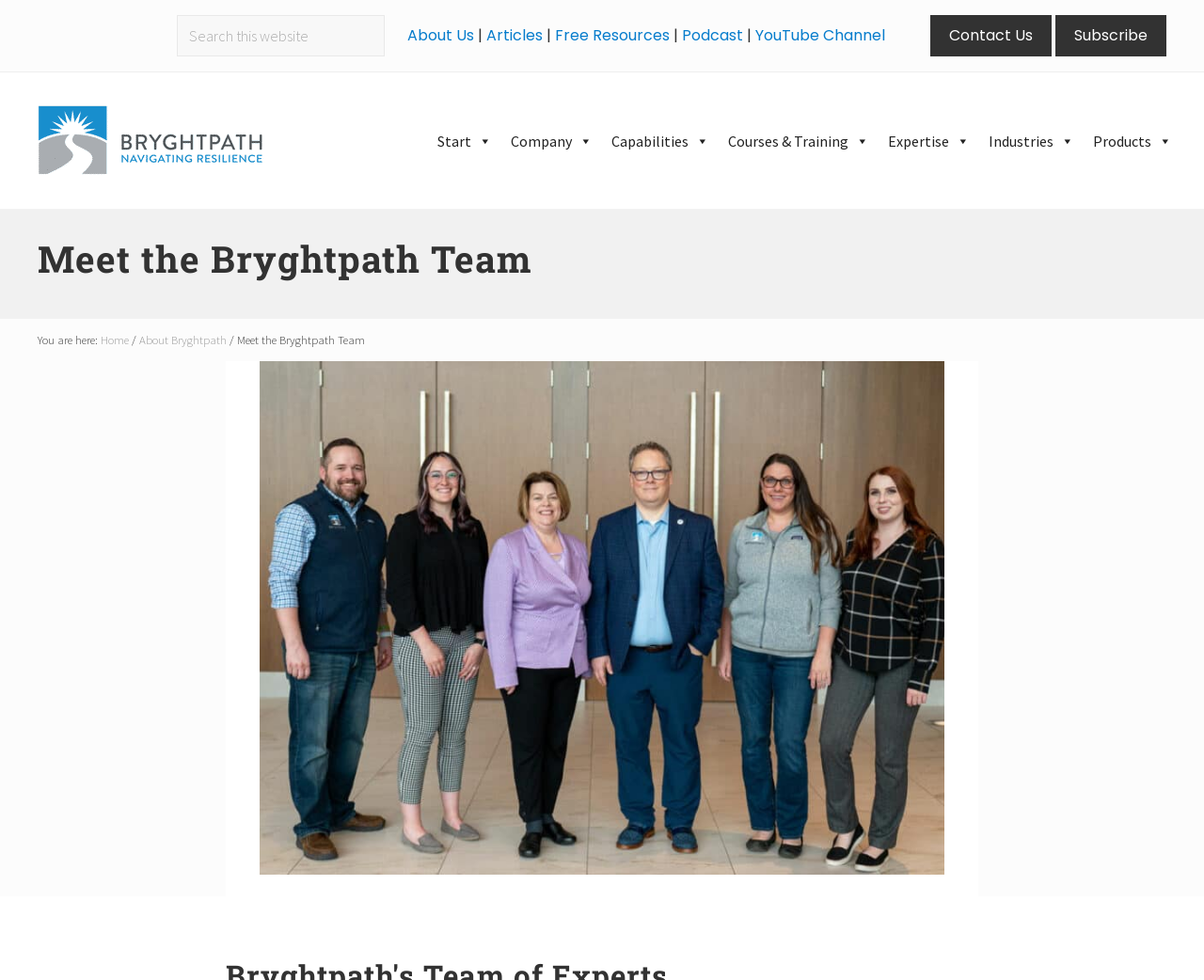Respond to the question below with a concise word or phrase:
What is the text above the search box?

Search this website